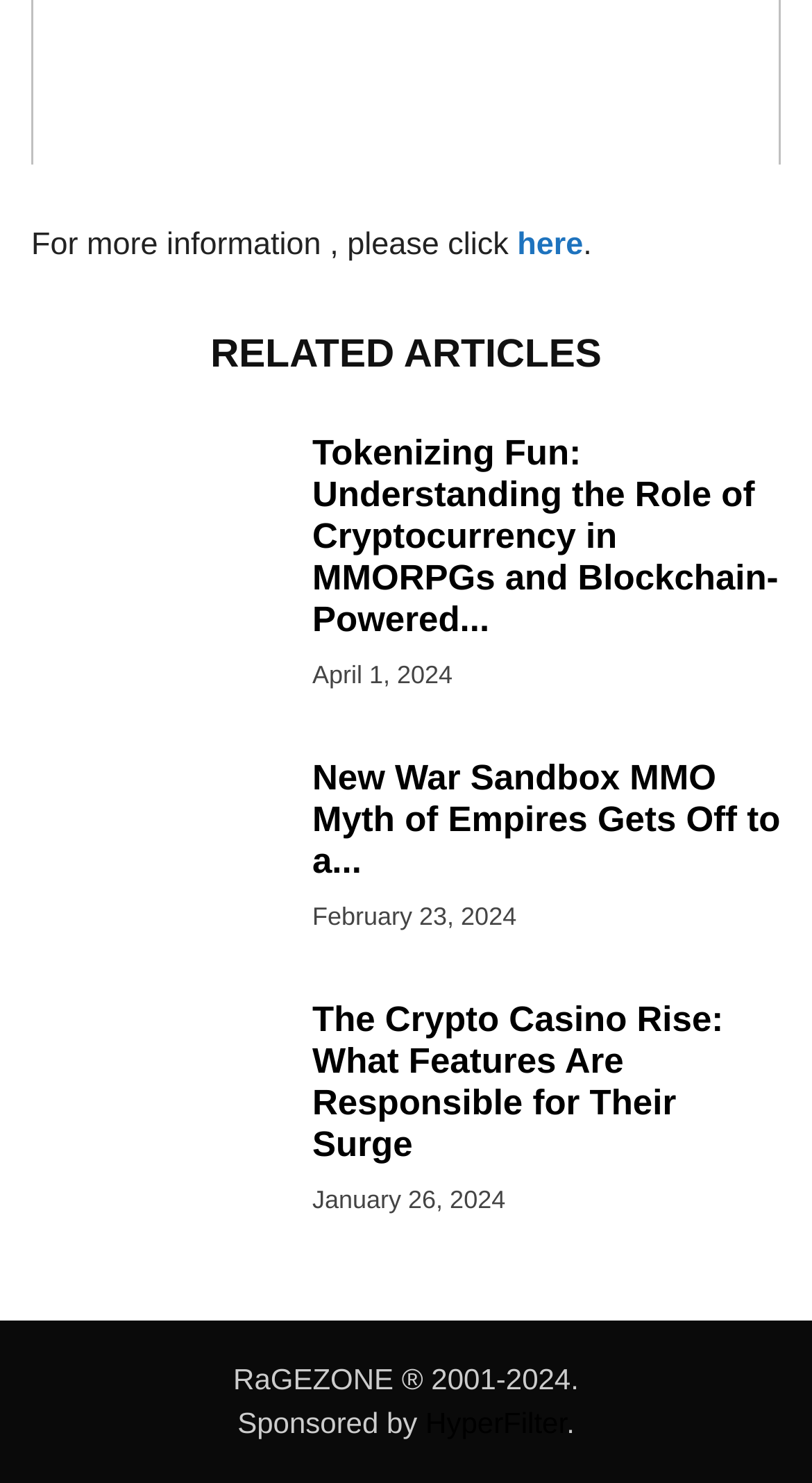Respond to the following query with just one word or a short phrase: 
What is the topic of the first article?

Cryptocurrency